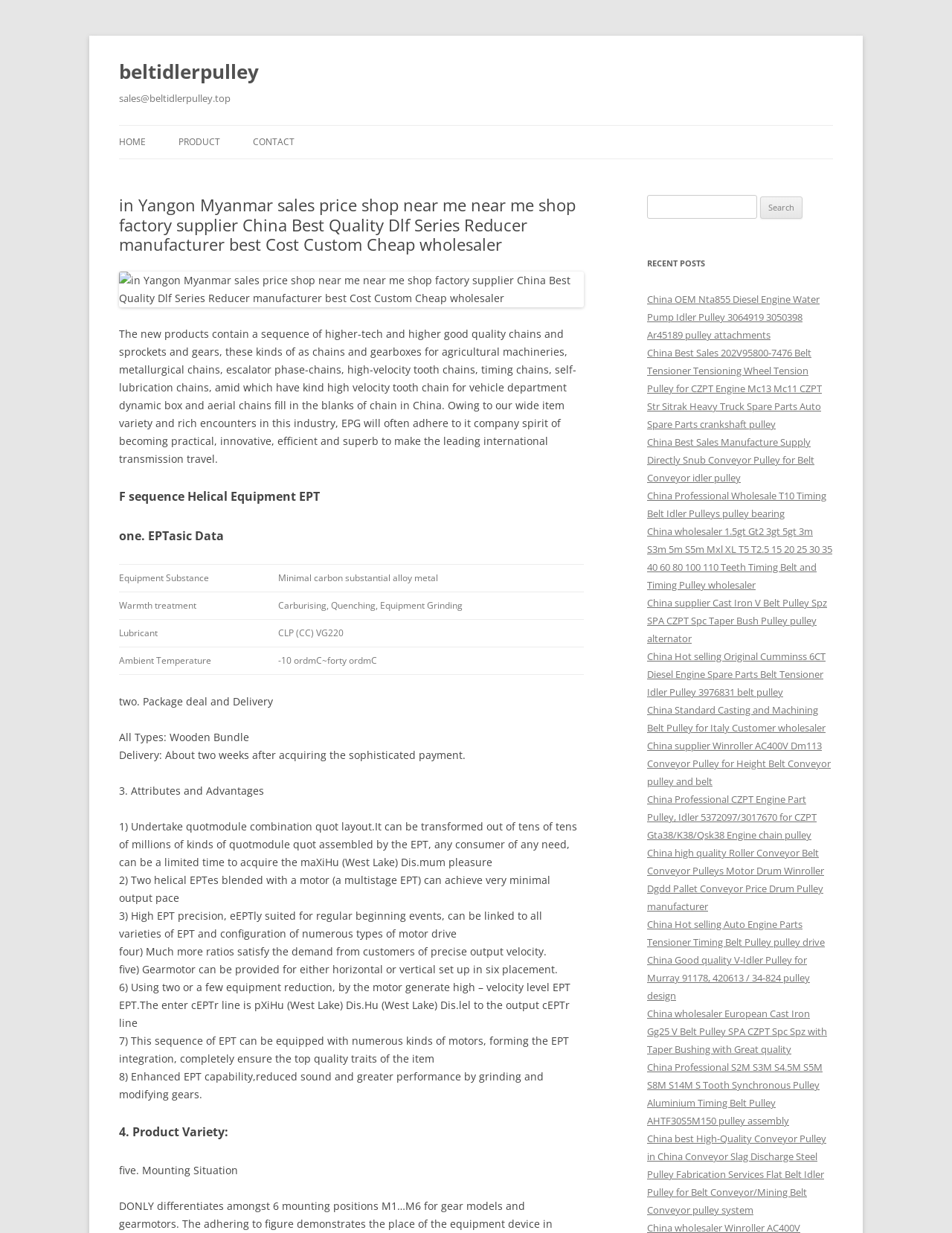Using the element description provided, determine the bounding box coordinates in the format (top-left x, top-left y, bottom-right x, bottom-right y). Ensure that all values are floating point numbers between 0 and 1. Element description: parent_node: Search for: value="Search"

[0.799, 0.16, 0.843, 0.177]